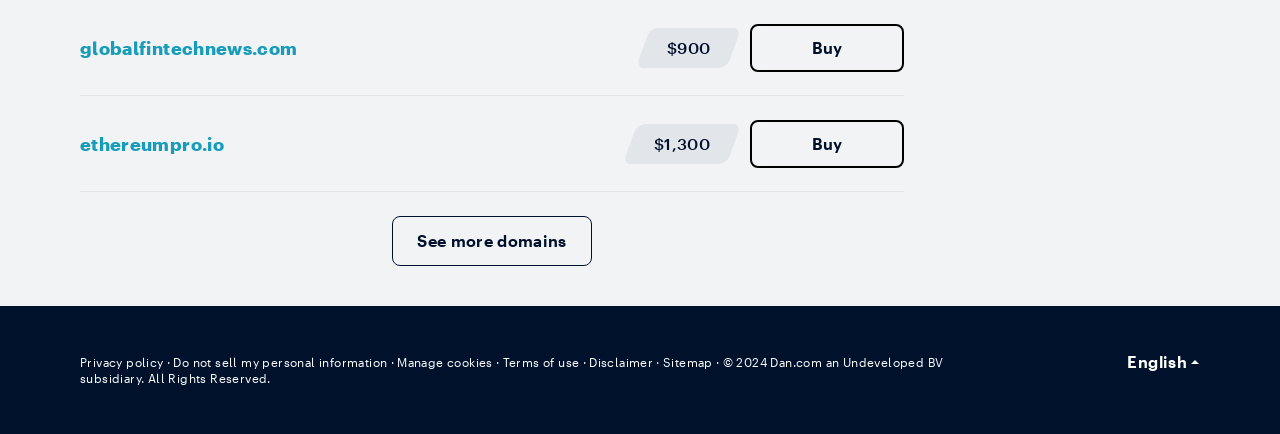What is the copyright year of the website?
Using the image, answer in one word or phrase.

2024